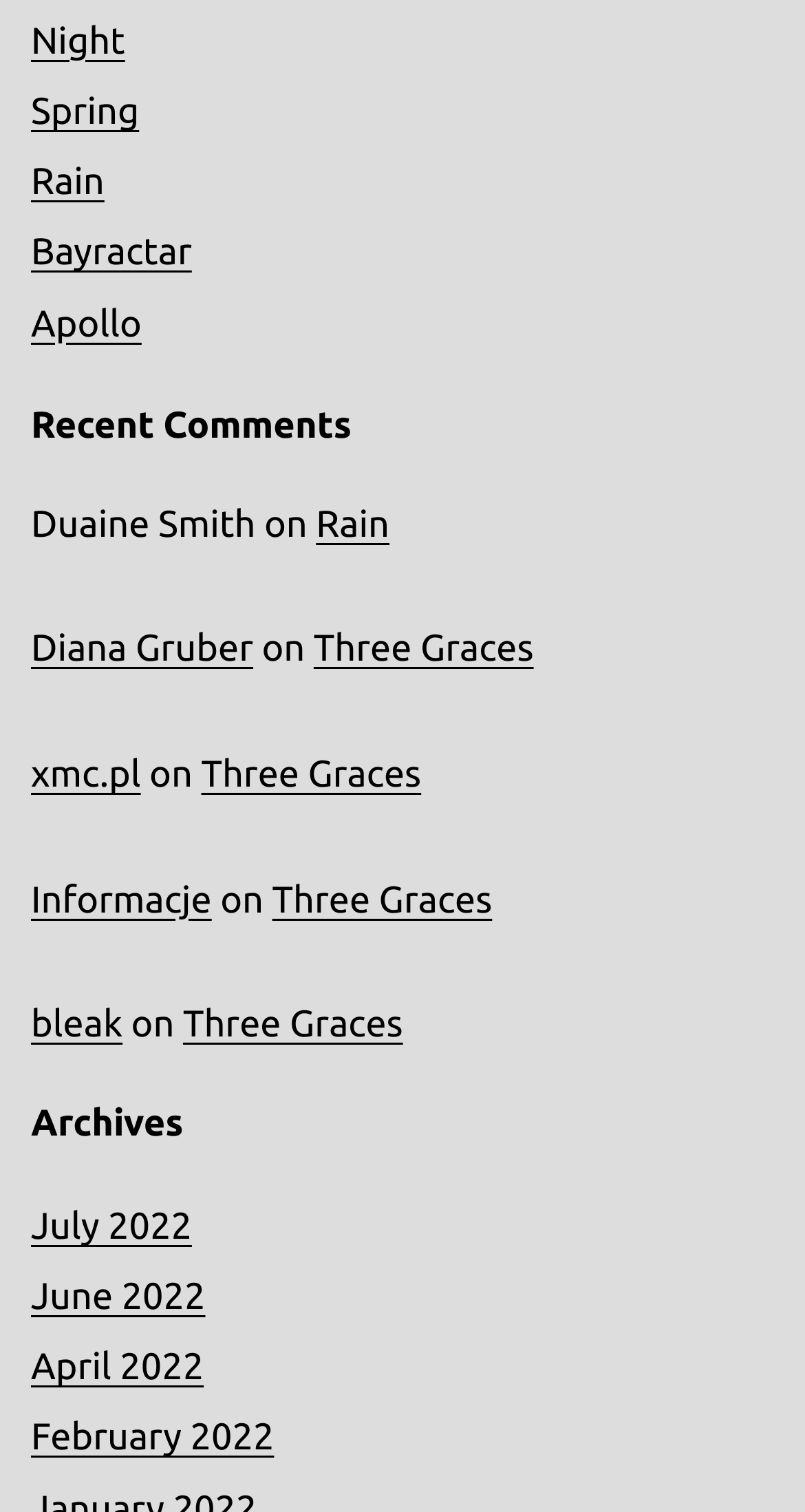Find the bounding box coordinates of the area that needs to be clicked in order to achieve the following instruction: "Go to the 'Archives' section". The coordinates should be specified as four float numbers between 0 and 1, i.e., [left, top, right, bottom].

[0.038, 0.726, 0.962, 0.761]